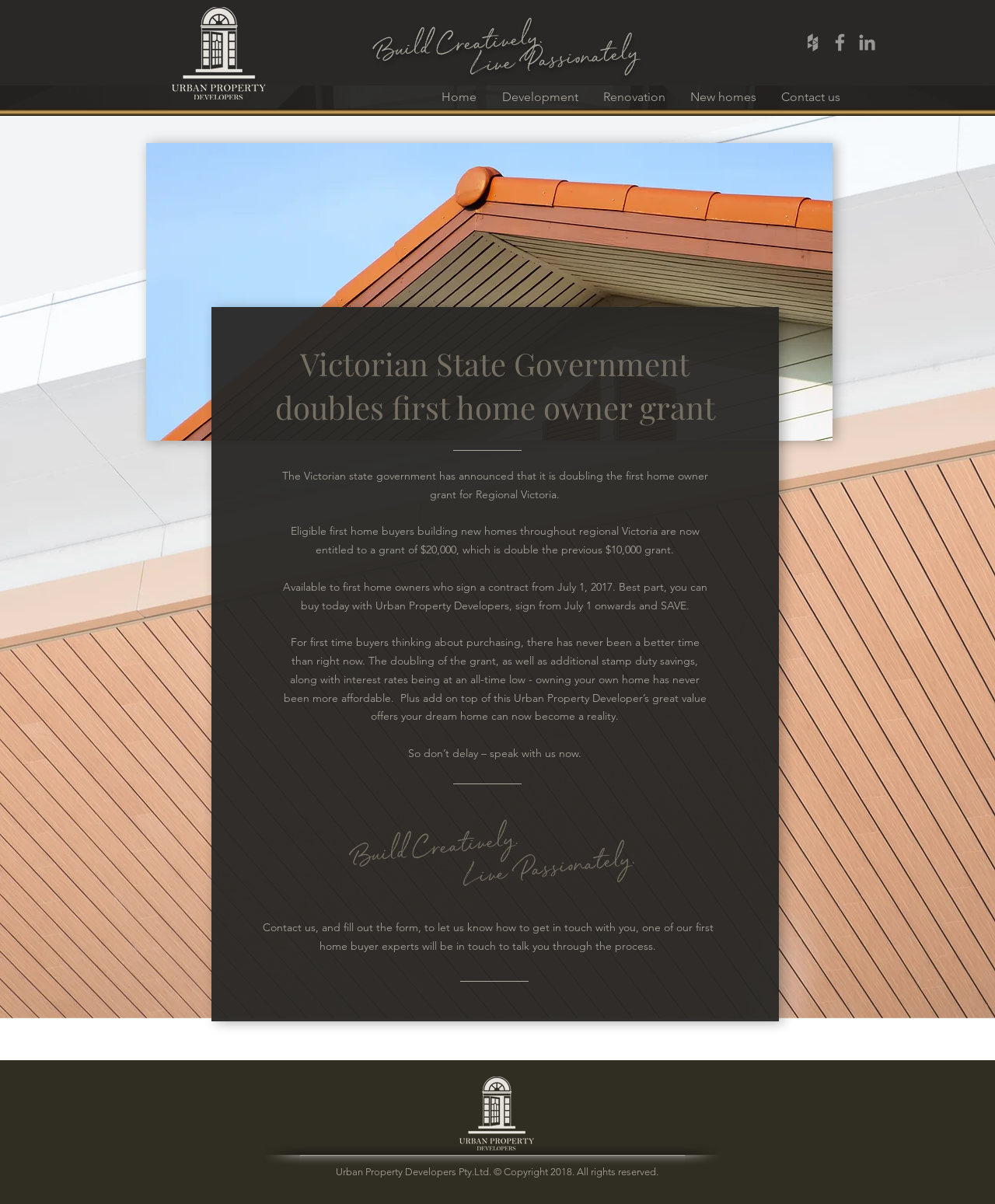What is the copyright year of Urban Property Developers Pty.Ltd.?
Refer to the image and offer an in-depth and detailed answer to the question.

The copyright year of Urban Property Developers Pty.Ltd. is 2018, which is mentioned at the bottom of the webpage as 'Urban Property Developers Pty.Ltd. © Copyright 2018. All rights reserved.'